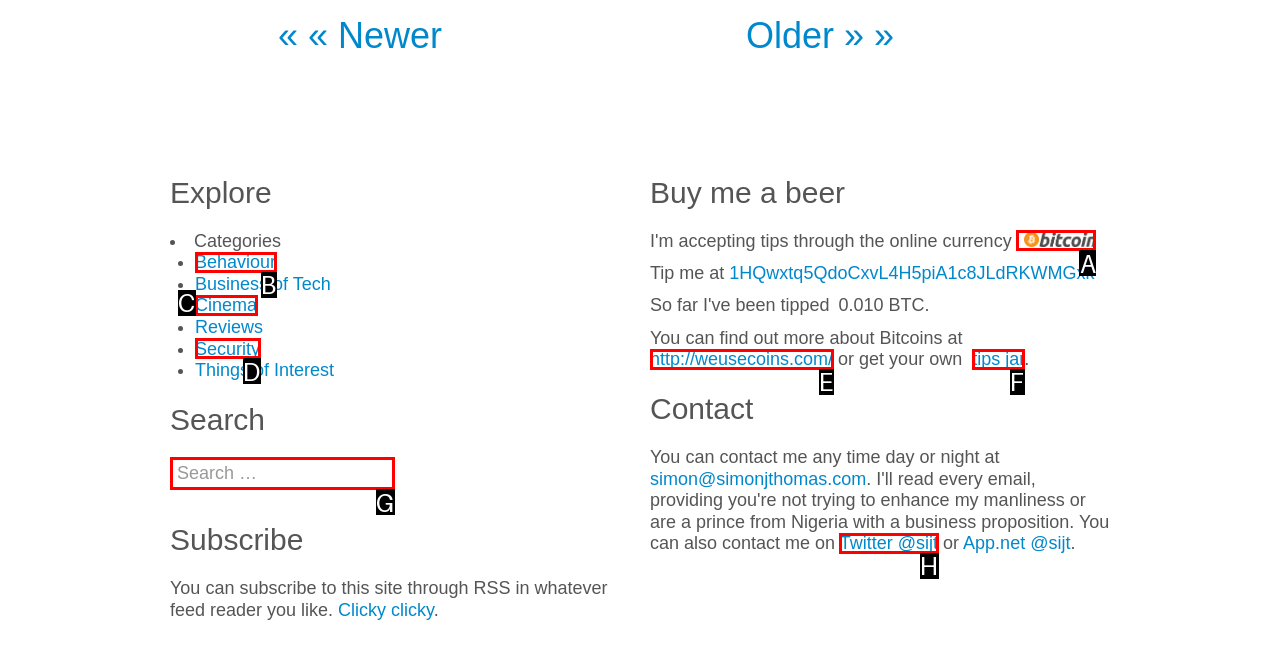Indicate which red-bounded element should be clicked to perform the task: Search for something Answer with the letter of the correct option.

G